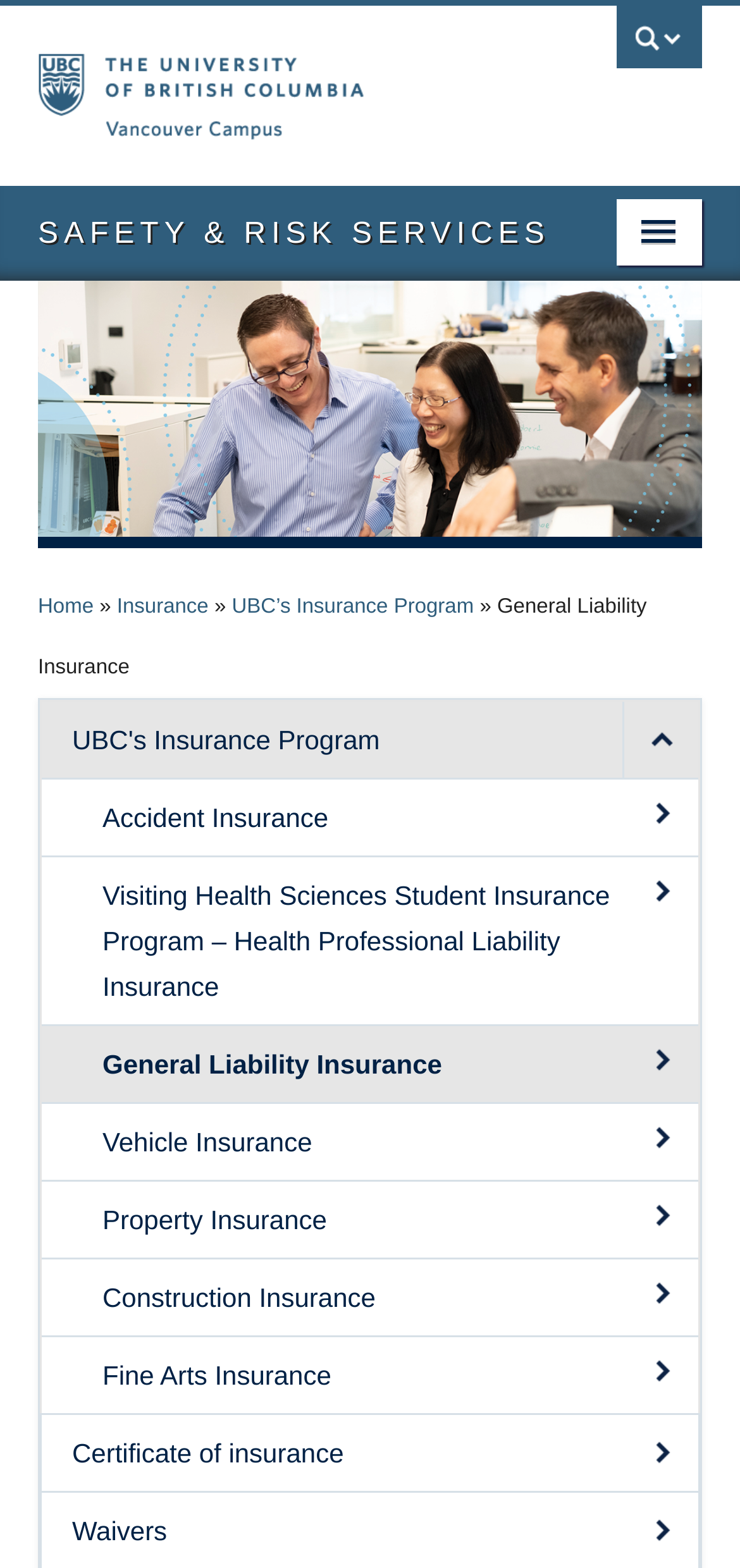What is the current page about?
Using the image, provide a concise answer in one word or a short phrase.

General Liability Insurance